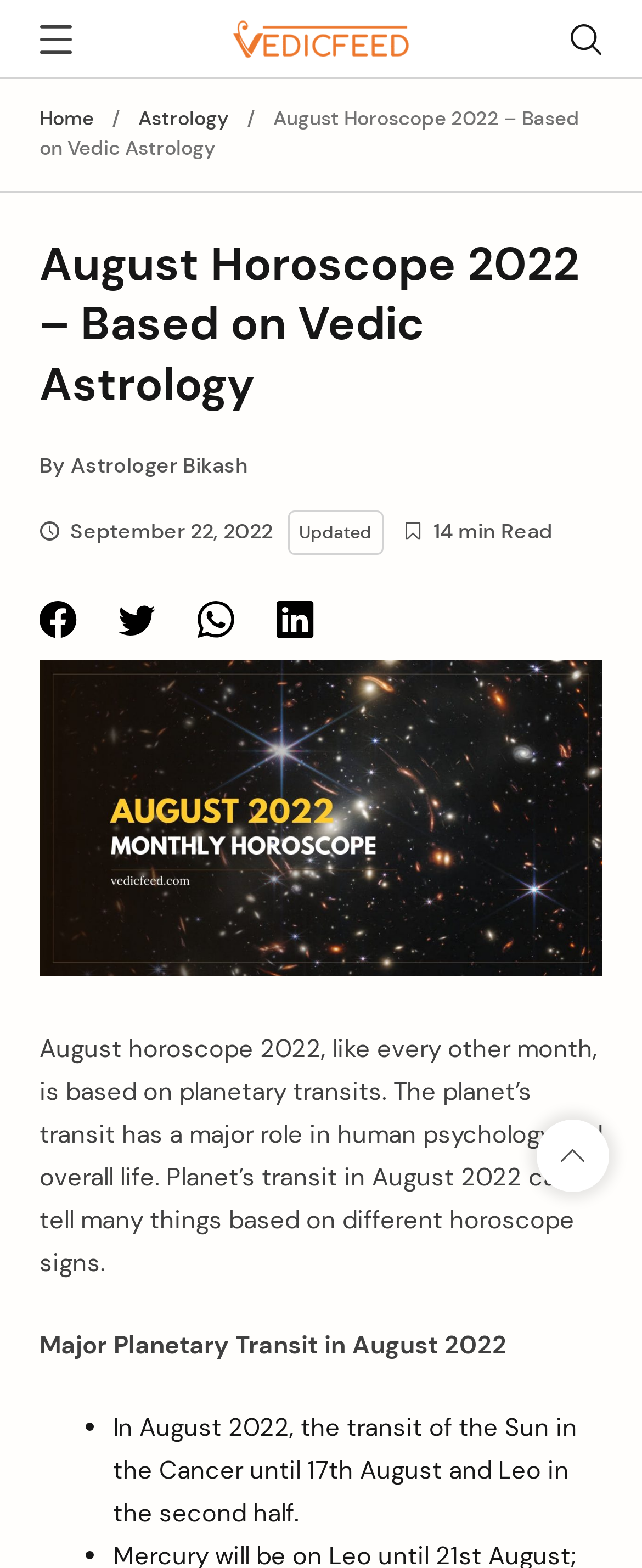What is the date of the last update of this article?
Please craft a detailed and exhaustive response to the question.

I found the answer by looking at the time section of the article, where it shows the date and time of the last update.